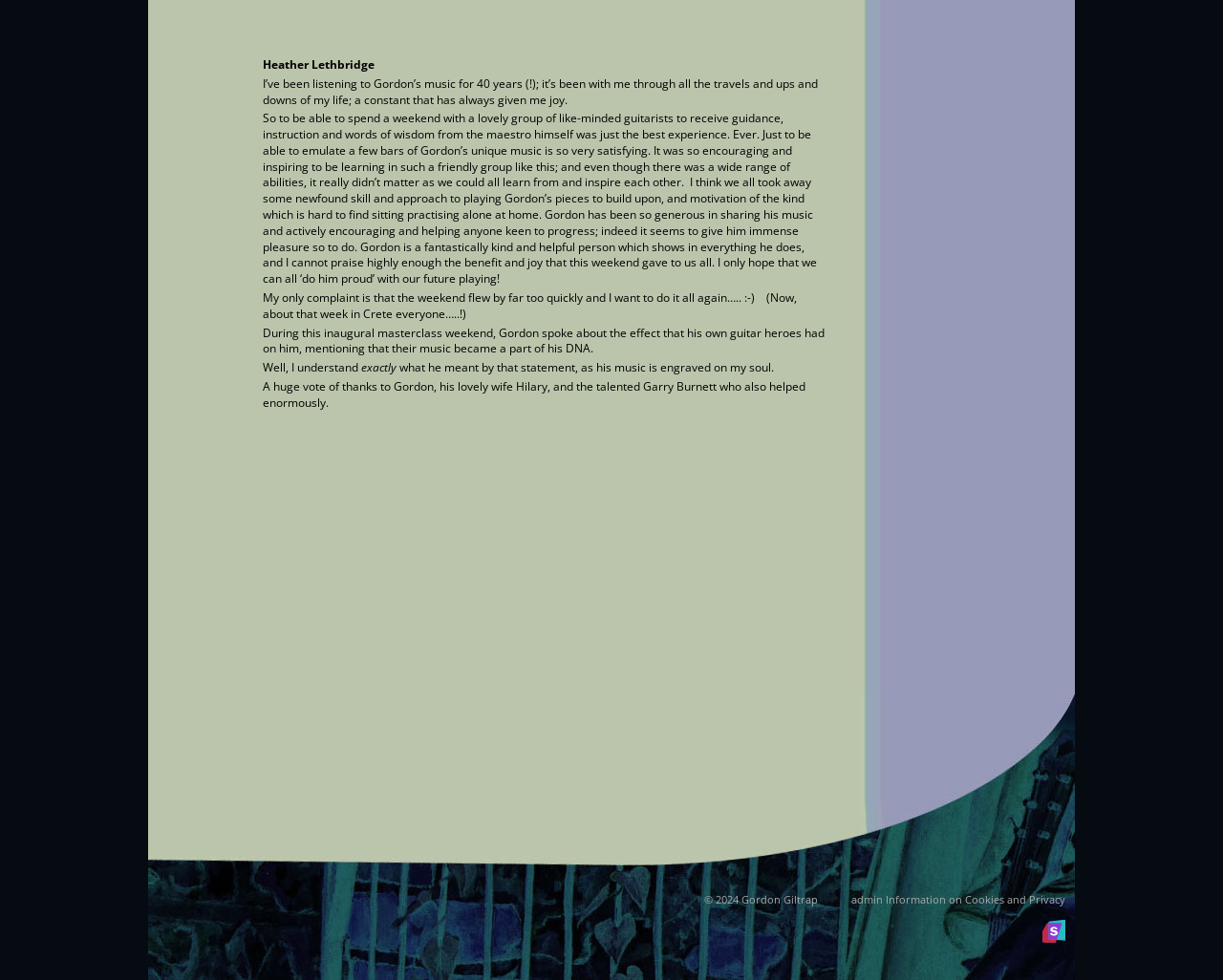What is the topic of the text?
Please provide a full and detailed response to the question.

The topic of the text is Gordon Giltrap's music, as the author is talking about her experience with his music and a masterclass weekend with him.